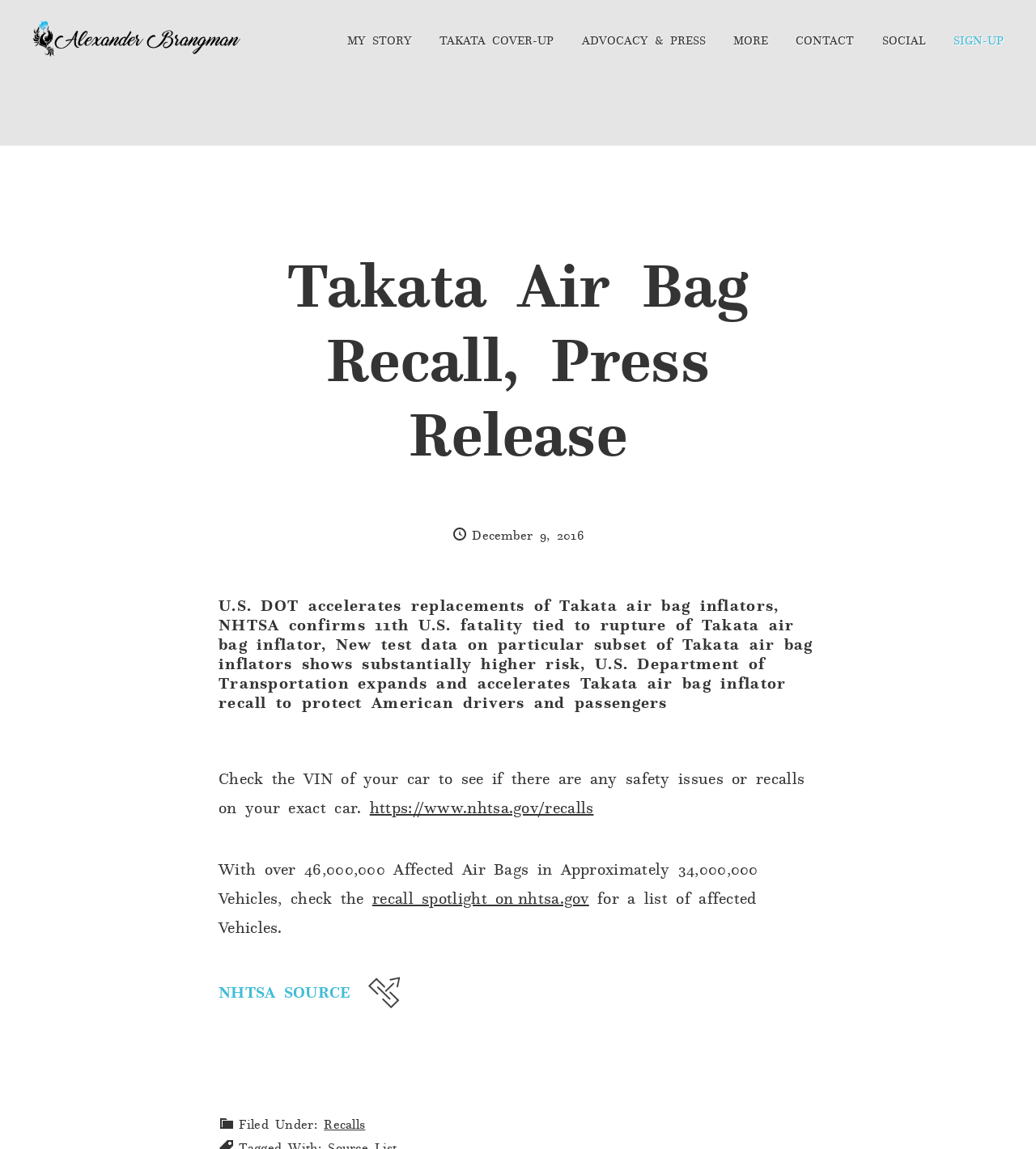Please pinpoint the bounding box coordinates for the region I should click to adhere to this instruction: "Click on MY STORY".

[0.335, 0.03, 0.398, 0.041]